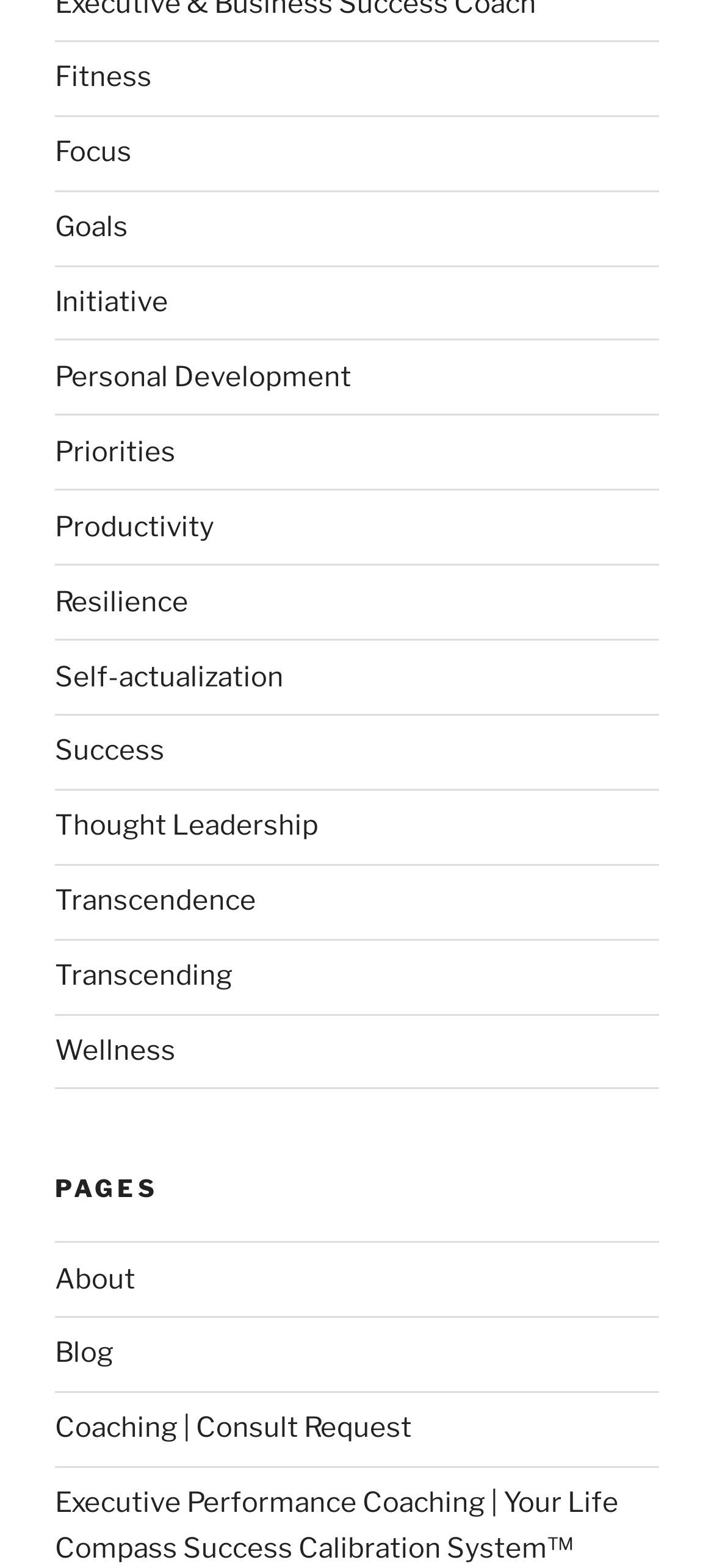Find the bounding box coordinates for the area that must be clicked to perform this action: "explore Wellness".

[0.077, 0.66, 0.246, 0.681]